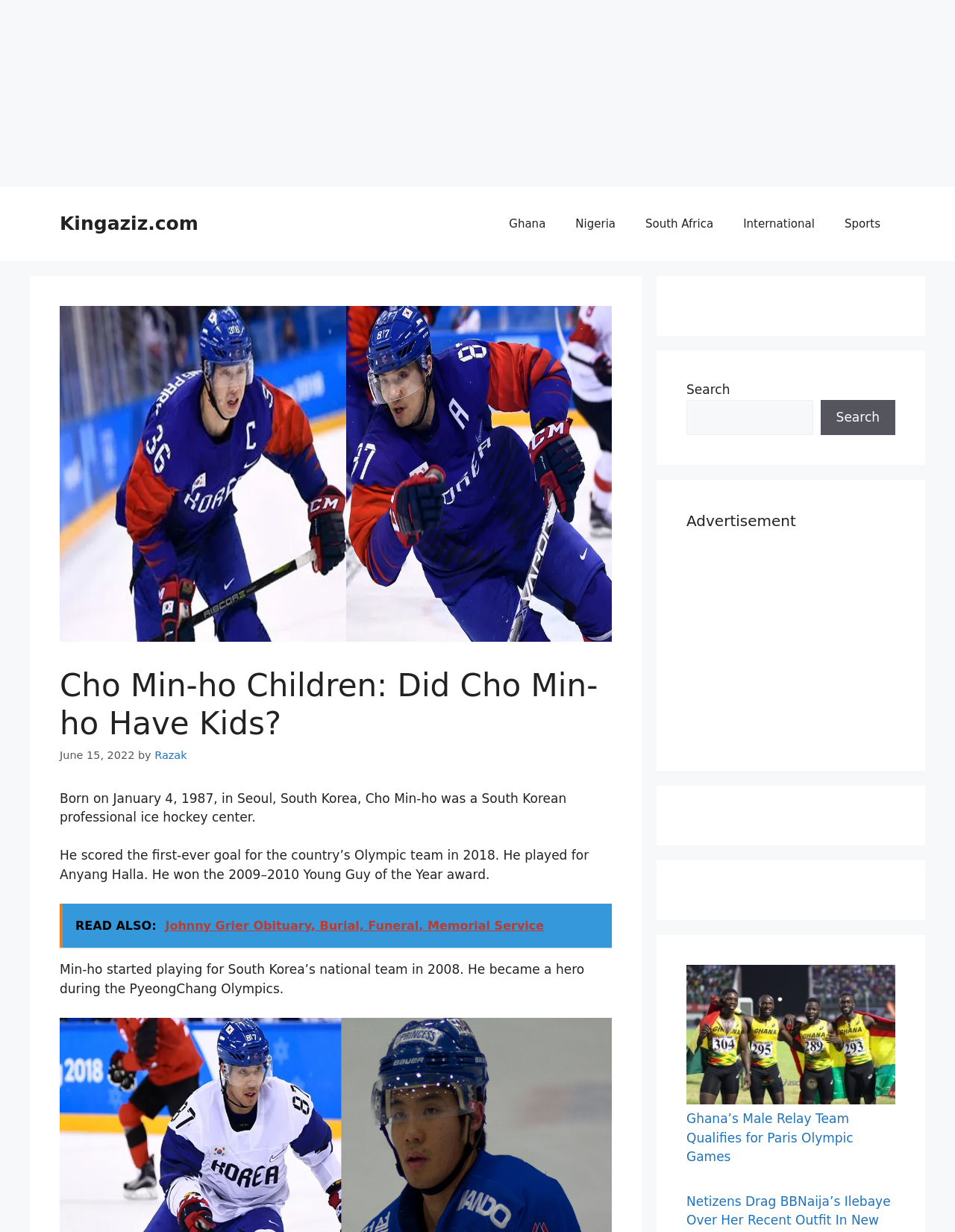Determine the bounding box coordinates (top-left x, top-left y, bottom-right x, bottom-right y) of the UI element described in the following text: South Africa

[0.66, 0.164, 0.763, 0.2]